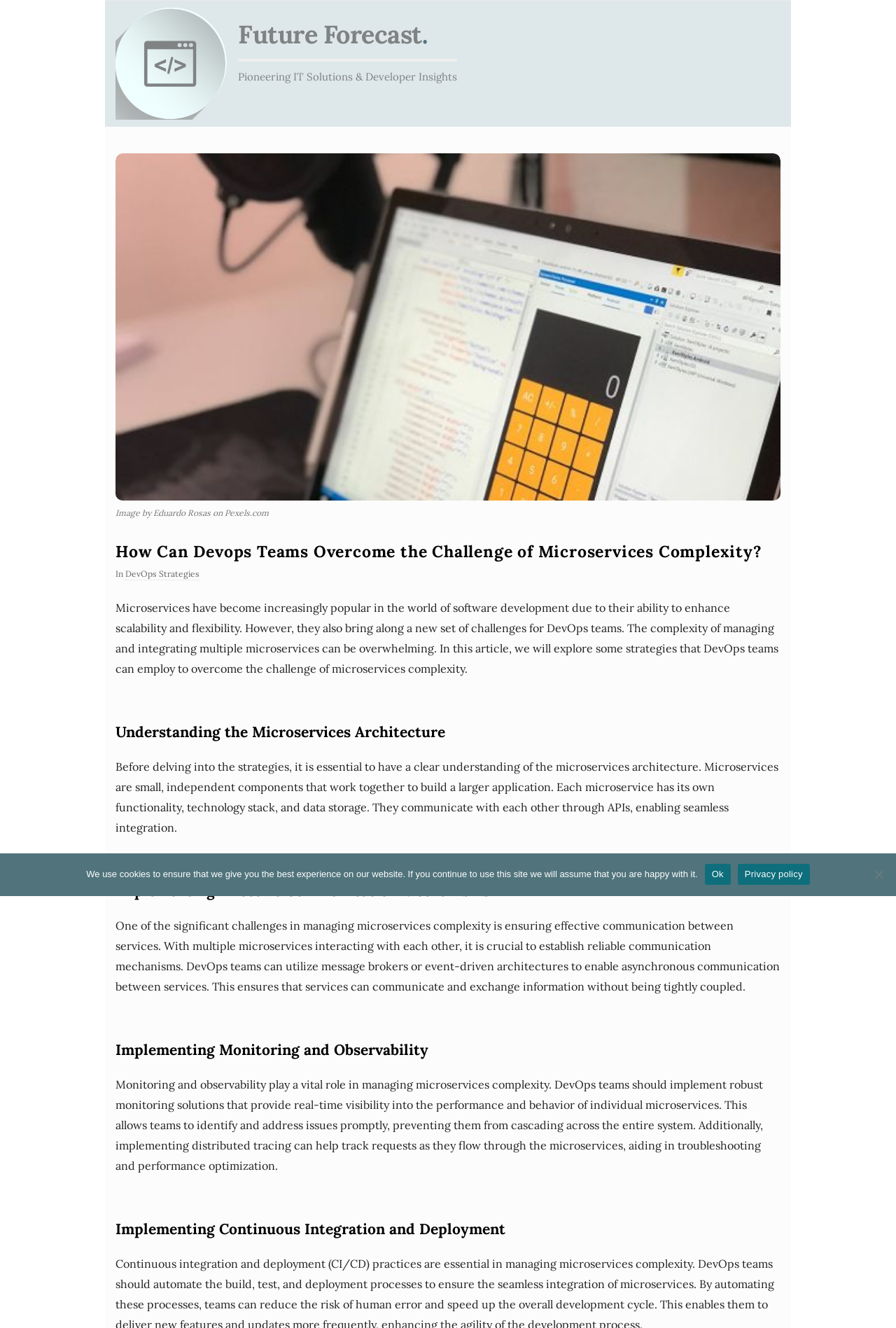What is the purpose of implementing monitoring and observability?
Please describe in detail the information shown in the image to answer the question.

According to the article, implementing monitoring and observability is crucial in managing microservices complexity. This allows DevOps teams to identify and address issues promptly, preventing them from cascading across the entire system.